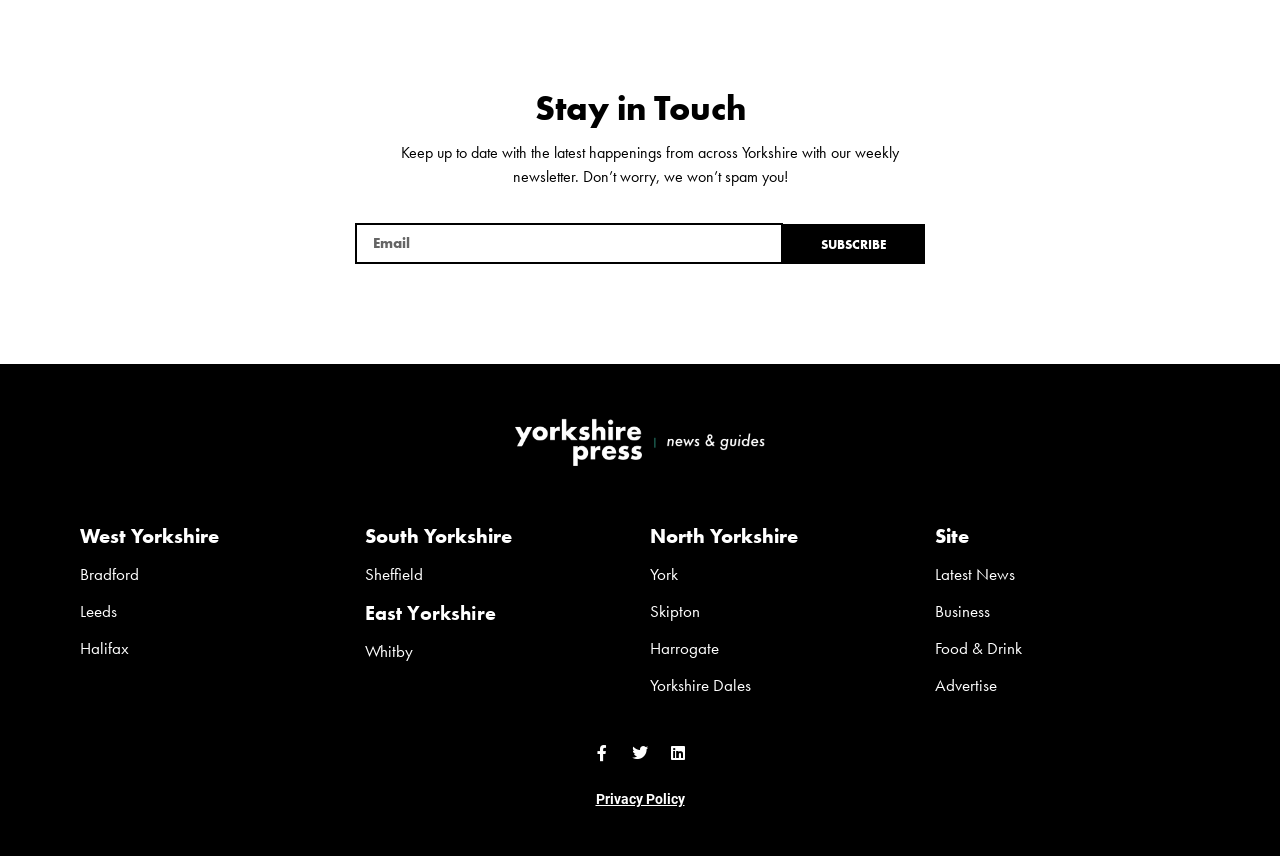What is the purpose of the textbox?
Offer a detailed and full explanation in response to the question.

The textbox is labeled as 'Email' and is required, indicating that it is used to input an email address, likely for subscription or newsletter purposes.